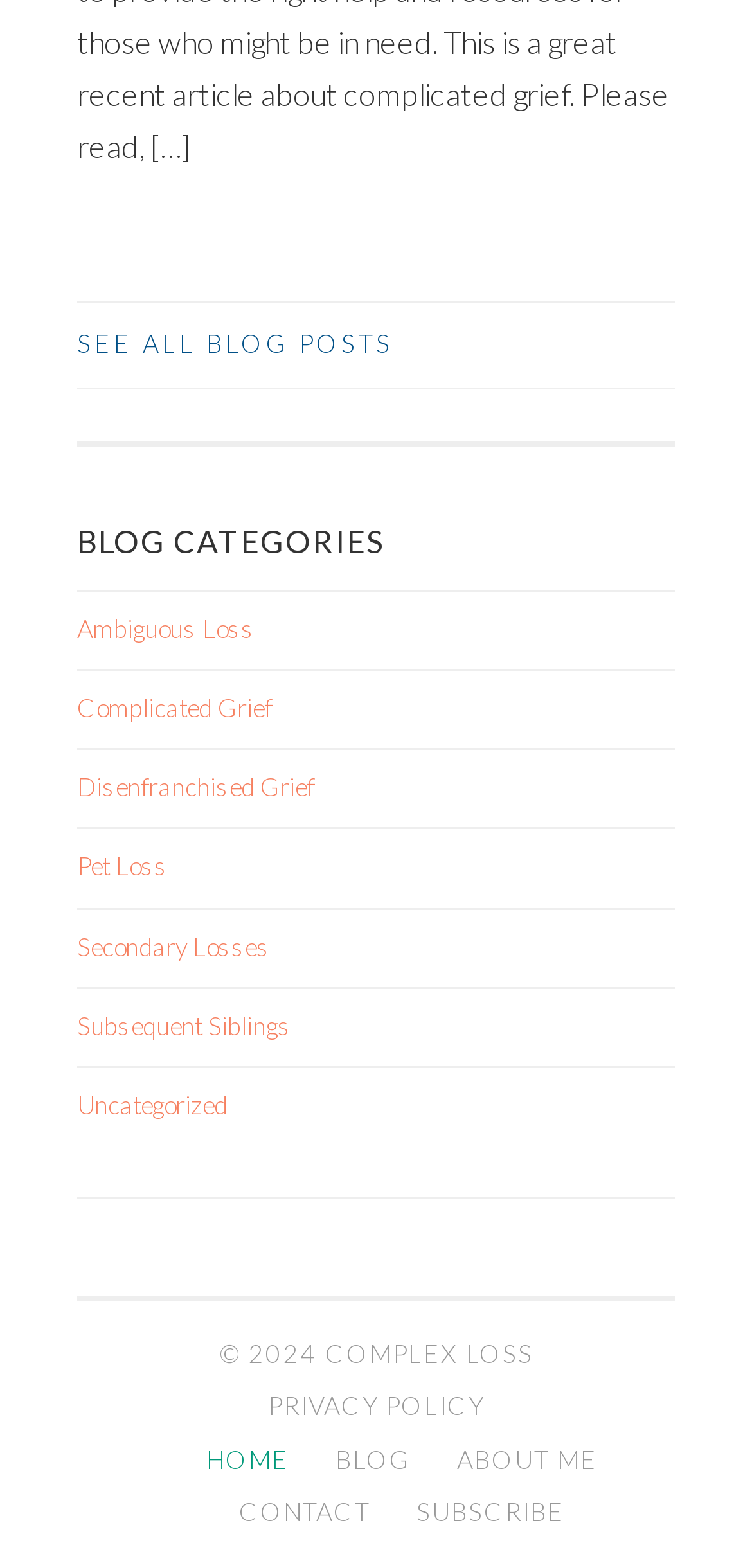Provide the bounding box coordinates of the UI element that matches the description: "See All Blog Posts".

[0.103, 0.209, 0.523, 0.229]